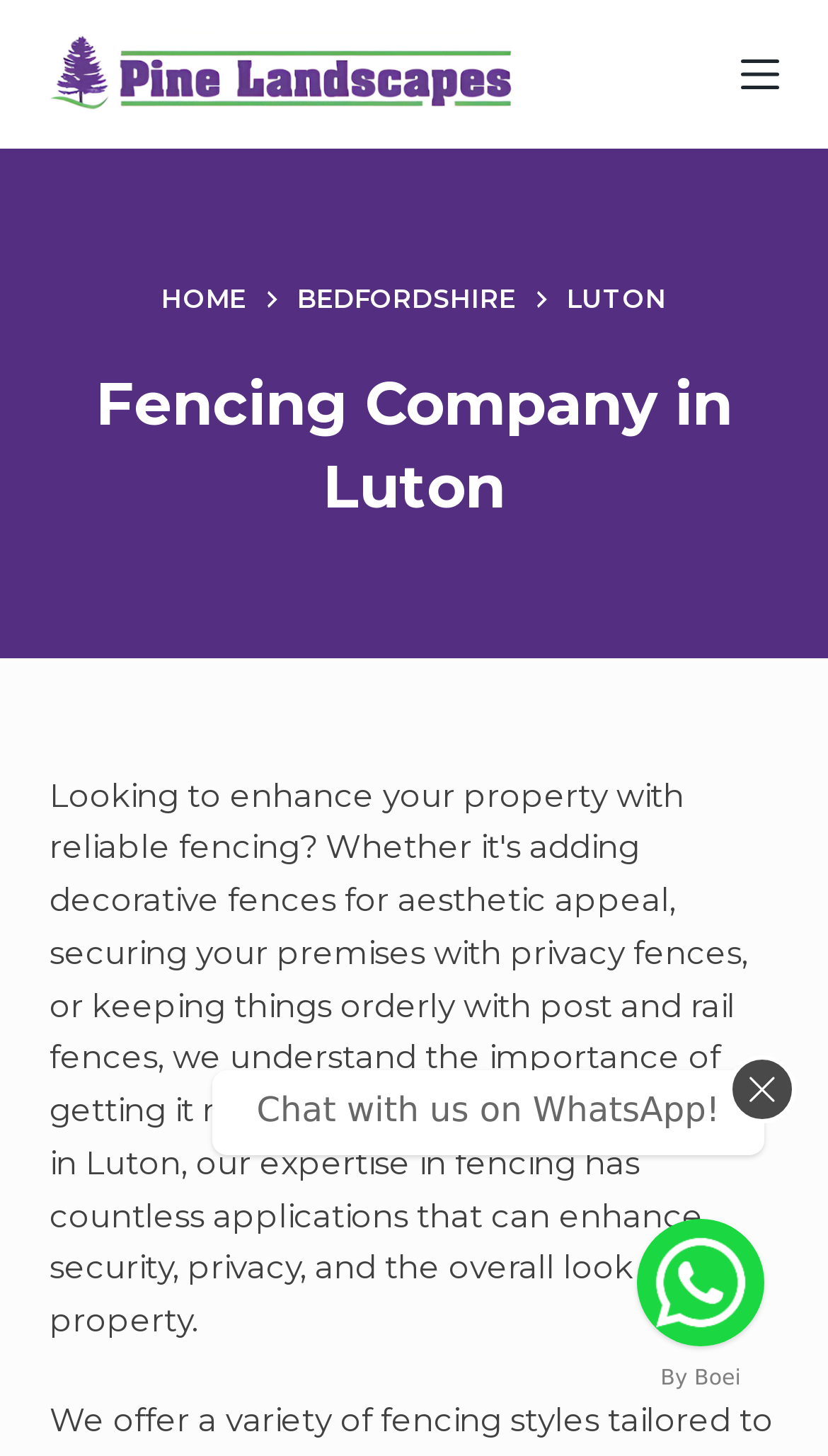Please give a short response to the question using one word or a phrase:
What is the purpose of the 'Chat with us' button?

To chat on WhatsApp